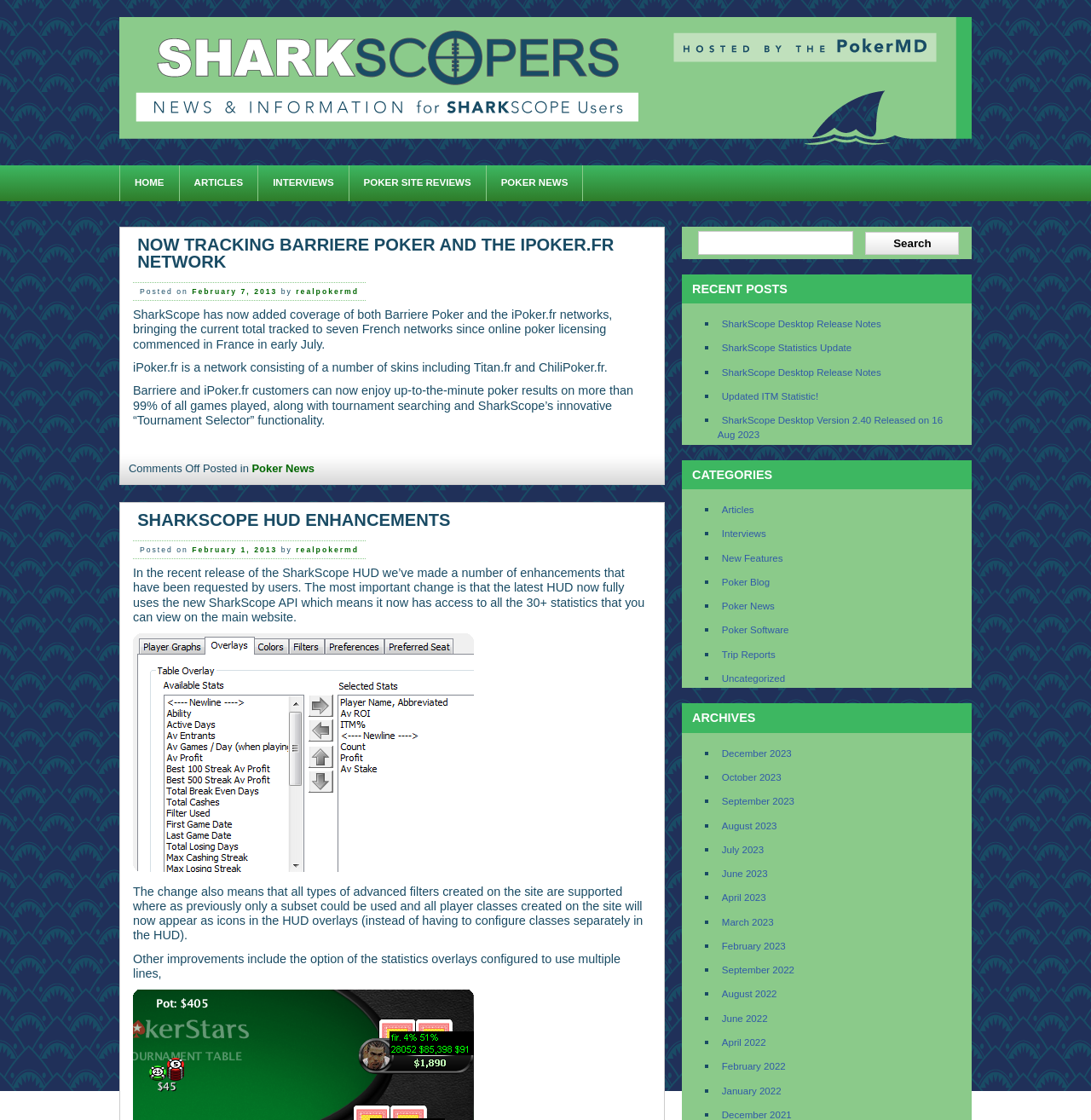How many French networks are currently tracked by SharkScope?
Examine the image closely and answer the question with as much detail as possible.

According to the text, SharkScope has now added coverage of both Barriere Poker and the iPoker.fr networks, bringing the current total tracked to seven French networks since online poker licensing commenced in France in early July.